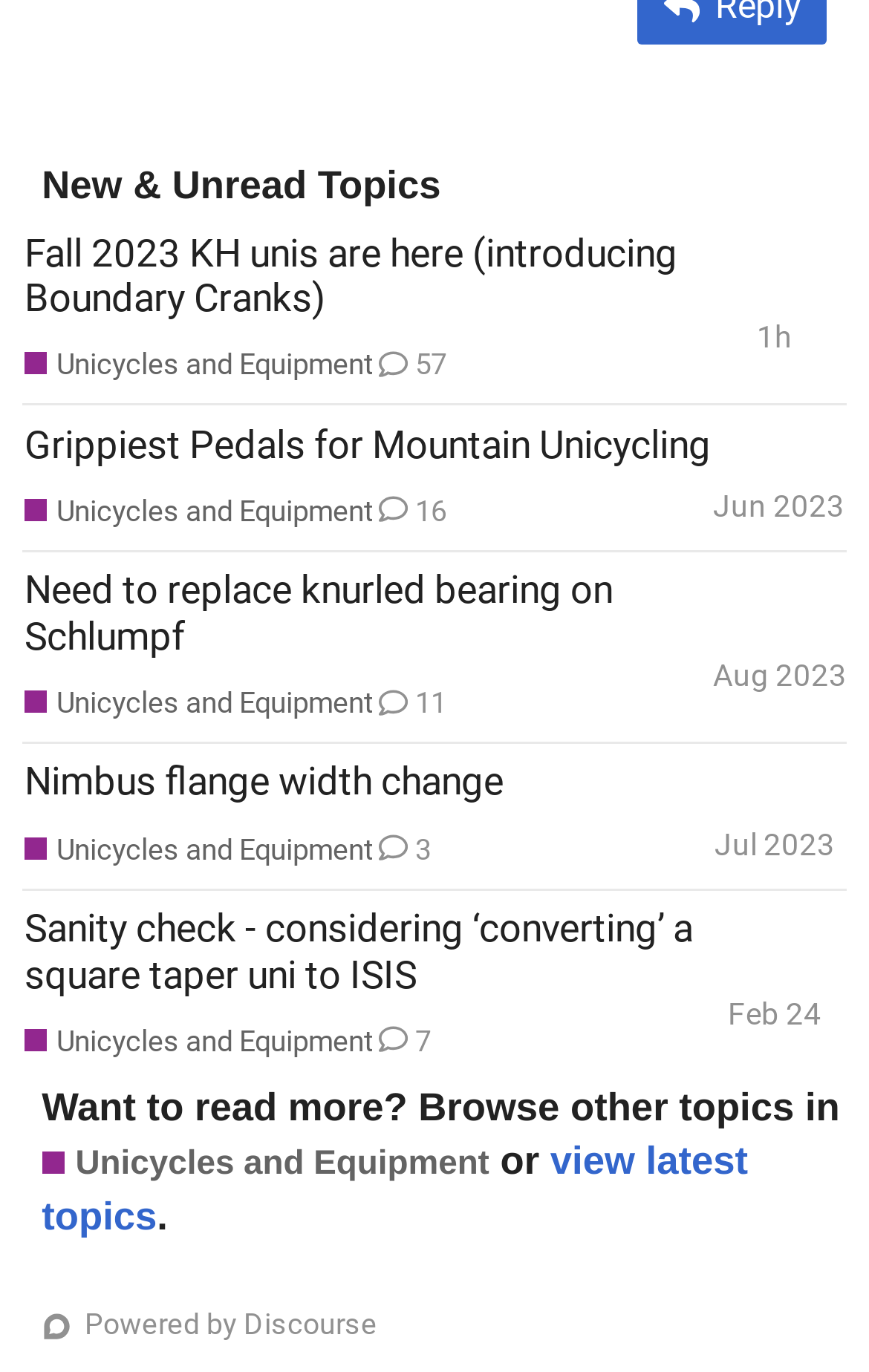Determine the coordinates of the bounding box that should be clicked to complete the instruction: "Click on 'New & Unread Topics'". The coordinates should be represented by four float numbers between 0 and 1: [left, top, right, bottom].

[0.026, 0.115, 0.974, 0.155]